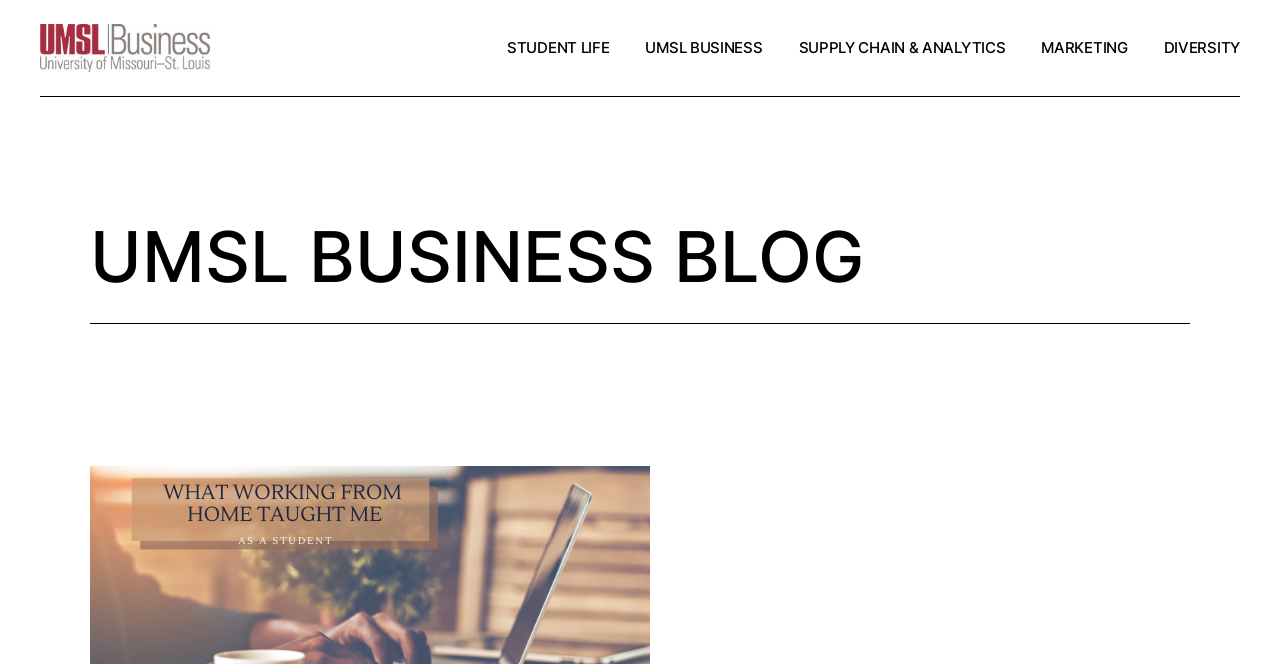Determine the main headline from the webpage and extract its text.

UMSL BUSINESS BLOG